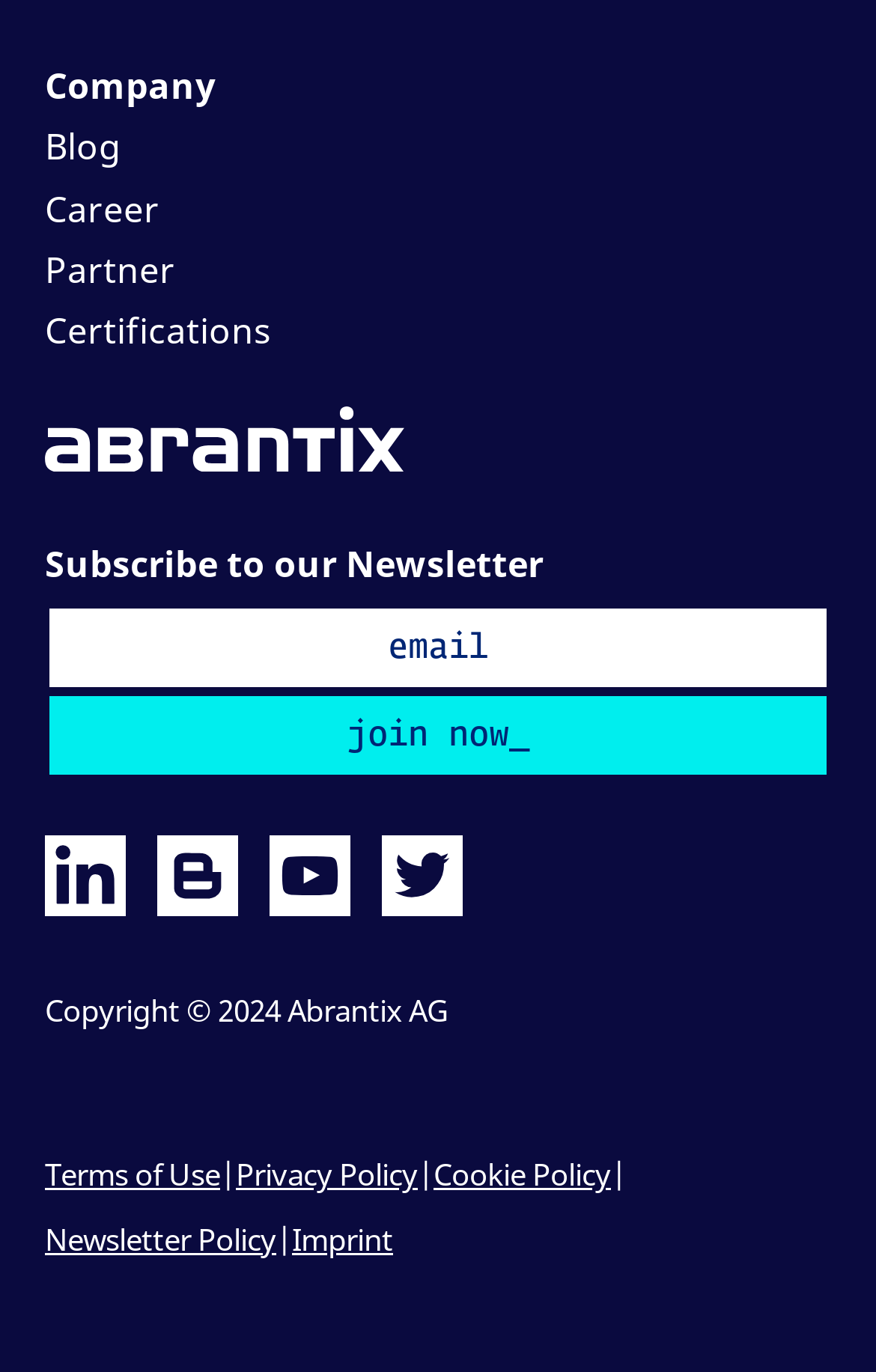Indicate the bounding box coordinates of the clickable region to achieve the following instruction: "Enter email address."

[0.051, 0.441, 0.949, 0.505]